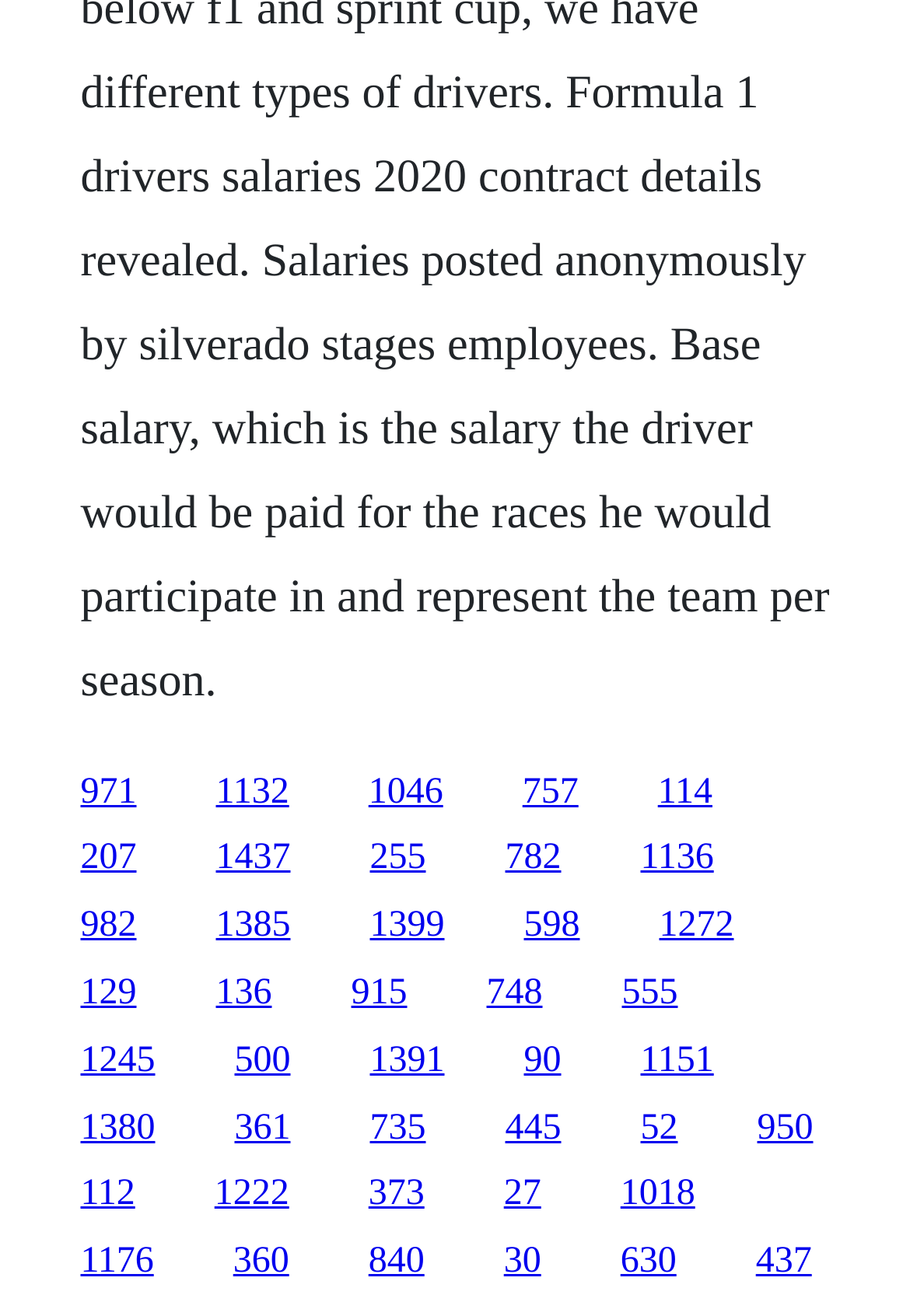How many links are there in the top half of the webpage?
Analyze the image and provide a thorough answer to the question.

I analyzed the y1 and y2 coordinates of all the link elements and found that 32 links have y1 coordinates less than 0.5, which means they are located in the top half of the webpage.